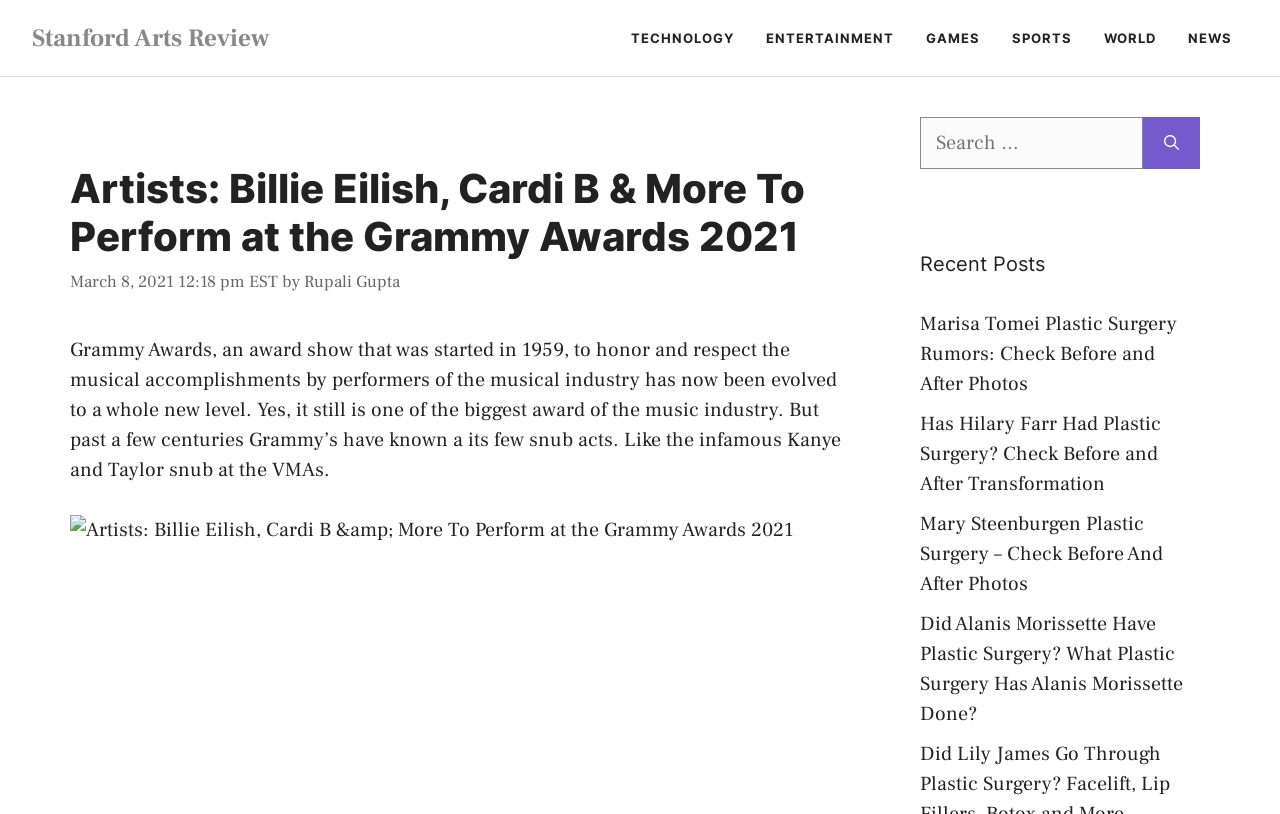Detail the features and information presented on the webpage.

The webpage appears to be an article from Stanford Arts Review, with a focus on the Grammy Awards. At the top of the page, there is a banner with a link to the Stanford Arts Review website. Below the banner, there is a navigation menu with links to various categories such as TECHNOLOGY, ENTERTAINMENT, GAMES, SPORTS, WORLD, and NEWS.

The main content of the page is an article with a heading that reads "Artists: Billie Eilish, Cardi B & More To Perform at the Grammy Awards 2021". The article is dated March 8, 2021, and is written by Rupali Gupta. The article provides a brief overview of the Grammy Awards, mentioning that it was started in 1959 to honor musical accomplishments and has evolved over time.

Below the article, there is a section with a heading "Recent Posts" that lists four links to other articles, including ones about plastic surgery rumors and transformations of celebrities such as Marisa Tomei, Hilary Farr, Mary Steenburgen, and Alanis Morissette.

On the right side of the page, there is a search box with a button labeled "Search" and a label that reads "Search for:". This allows users to search for specific content on the website.